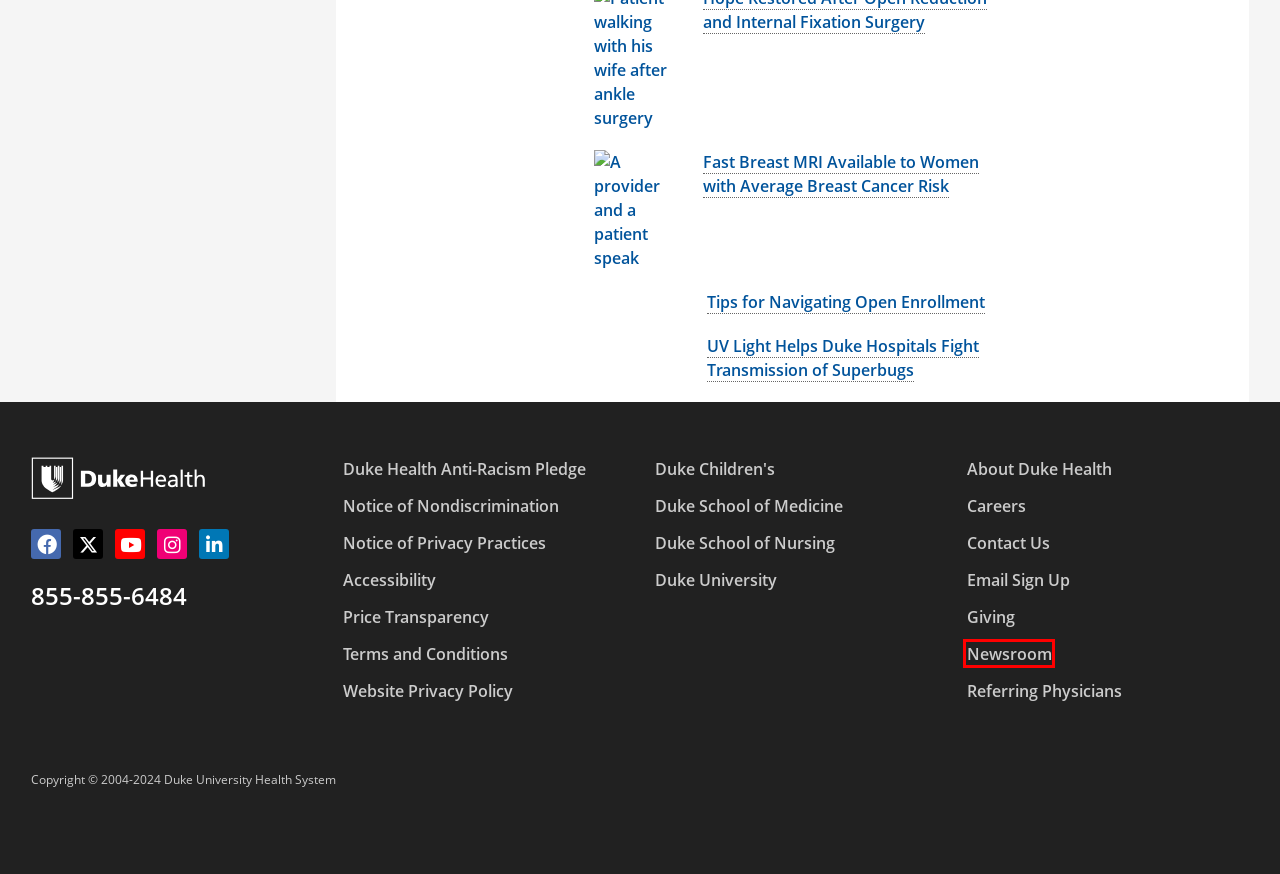You have a screenshot of a webpage with an element surrounded by a red bounding box. Choose the webpage description that best describes the new page after clicking the element inside the red bounding box. Here are the candidates:
A. Duke University School of Medicine
B. Duke University School of Nursing | Duke University School of Nursing
C. Duke Accessibility
D. Giving | Duke Health
E. News & Media | Duke Health
F. Duke University
G. Notice of Privacy Practices | Duke Health
H. Duke Children's | Duke Health

E